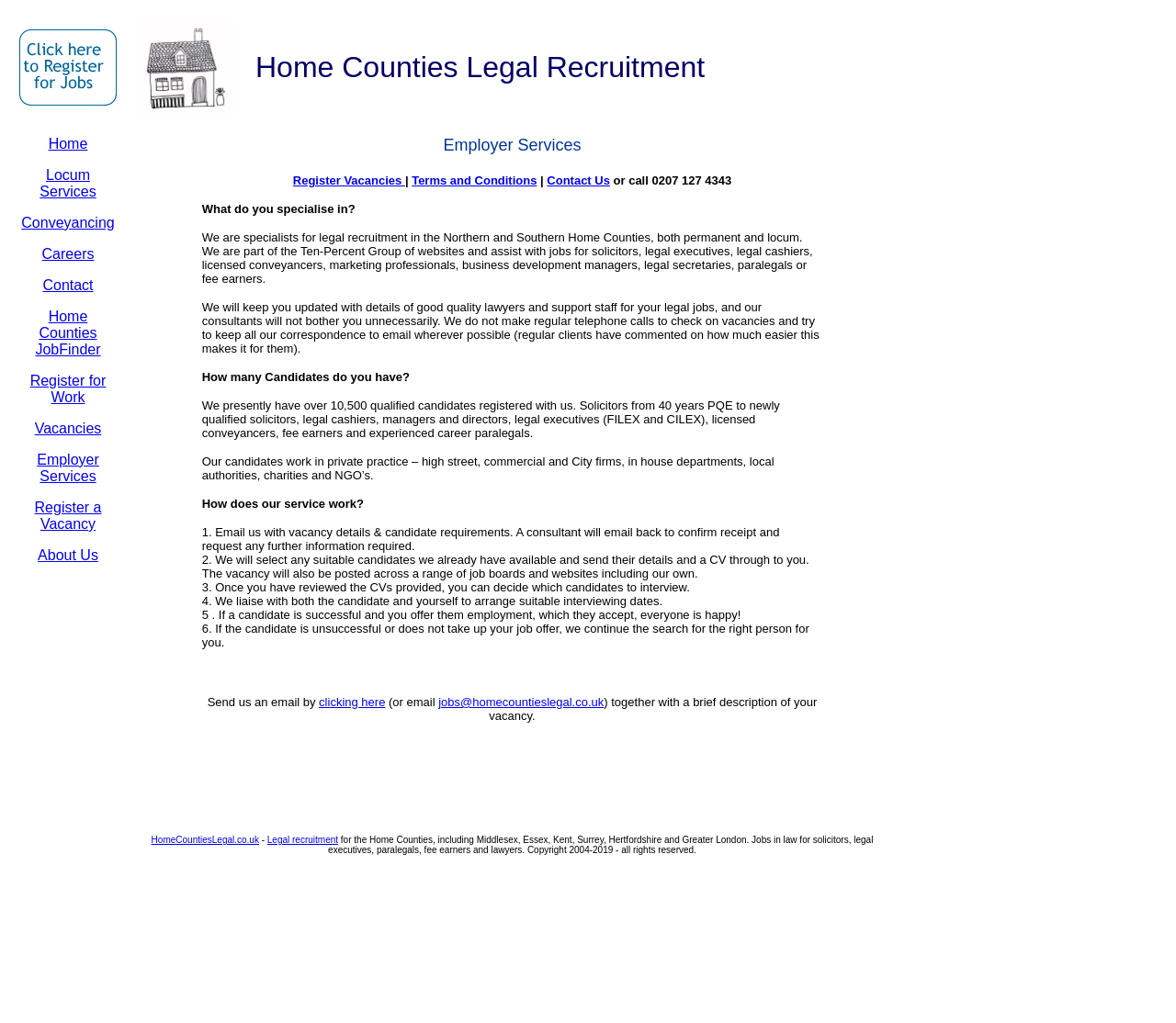What services do the consultants provide to candidates?
Please provide a detailed answer to the question.

The consultants on this website offer free careers advice and CV assistance to candidates, which is evident from the webpage content. This suggests that the website is not only a job search platform but also provides additional support to candidates.